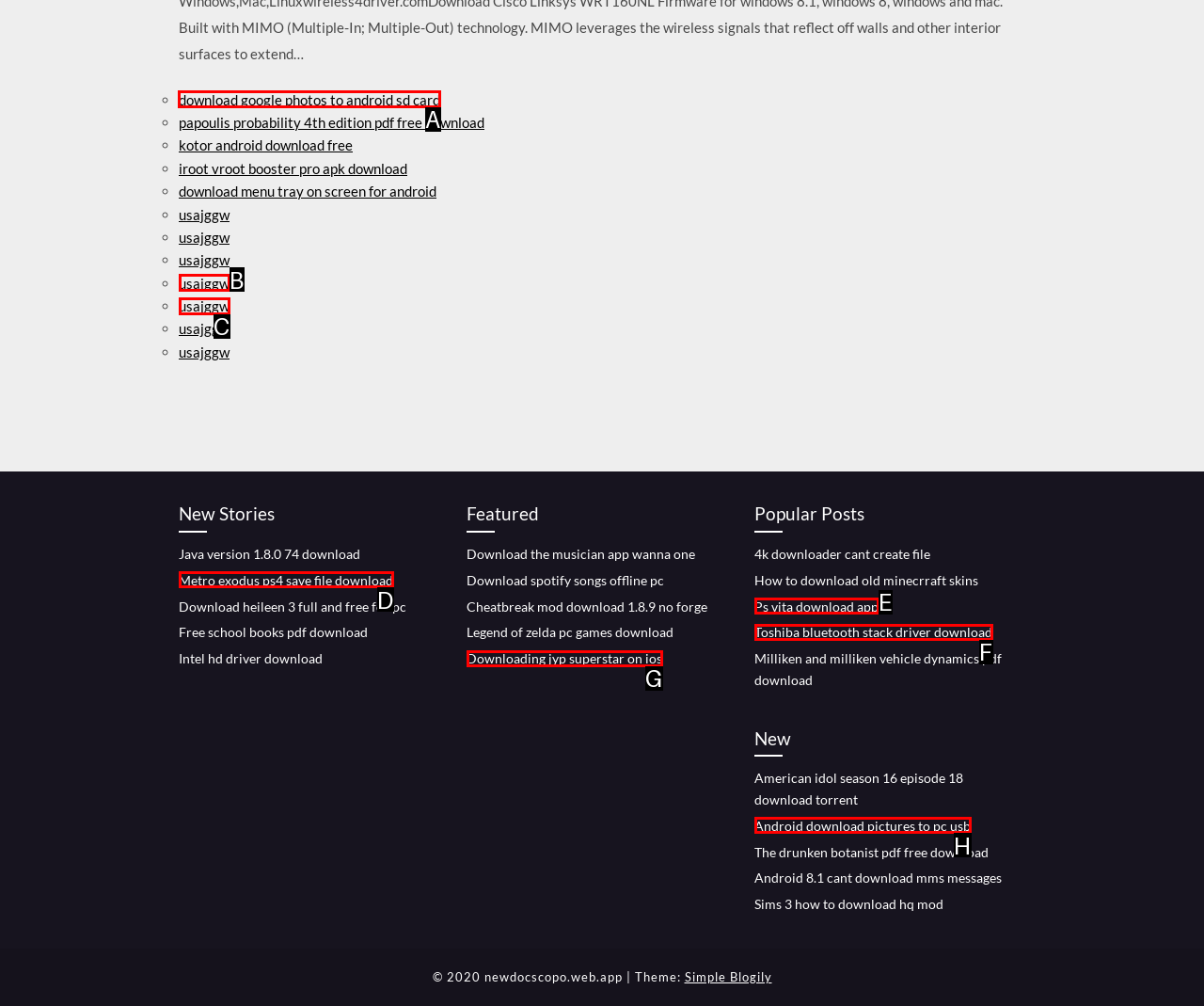Determine the HTML element to click for the instruction: download google photos to android sd card.
Answer with the letter corresponding to the correct choice from the provided options.

A